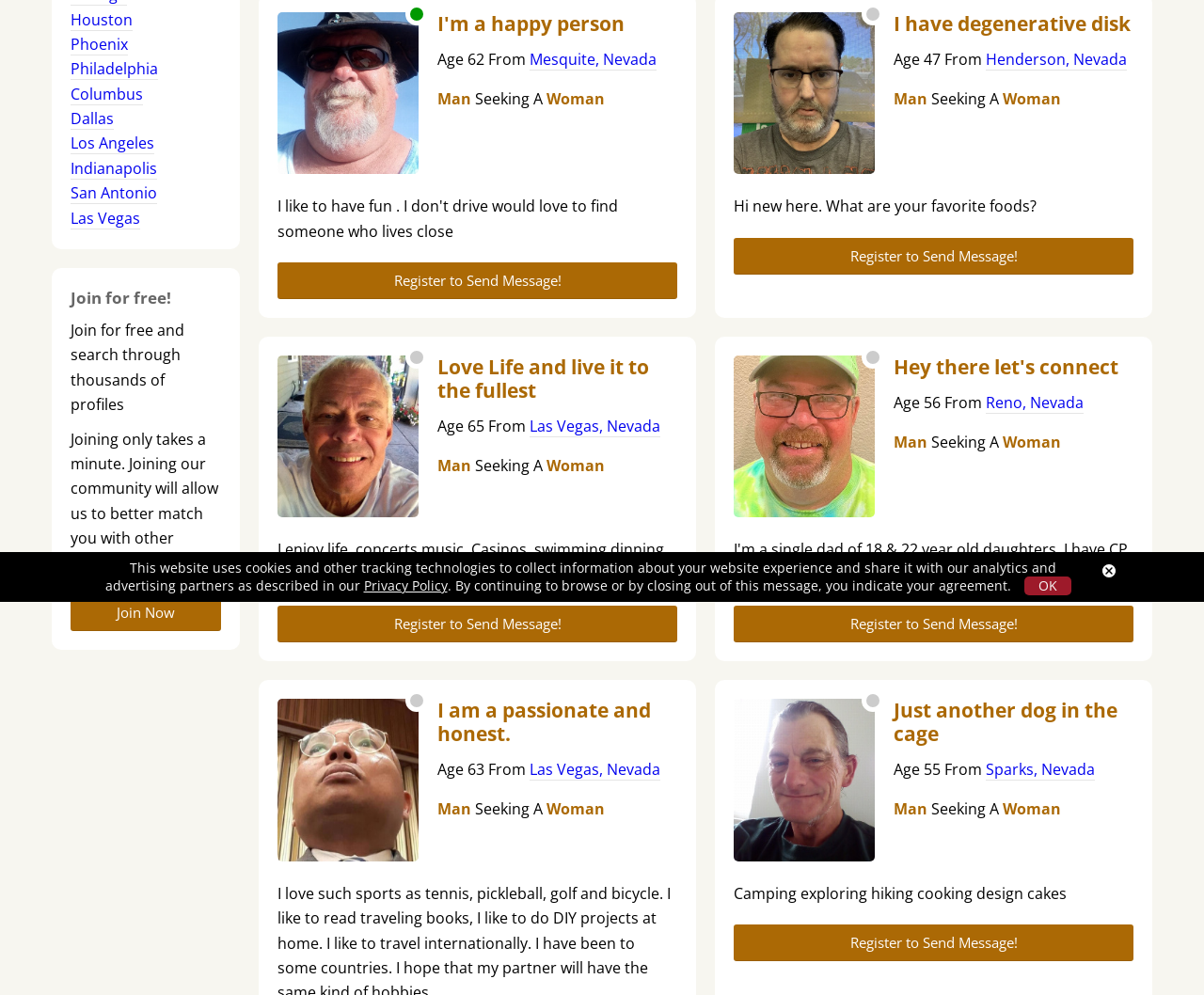Return the bounding box coordinates of the UI element that corresponds to this description: "Los Angeles". The coordinates must be given as four float numbers in the range of 0 and 1, [left, top, right, bottom].

[0.059, 0.134, 0.128, 0.155]